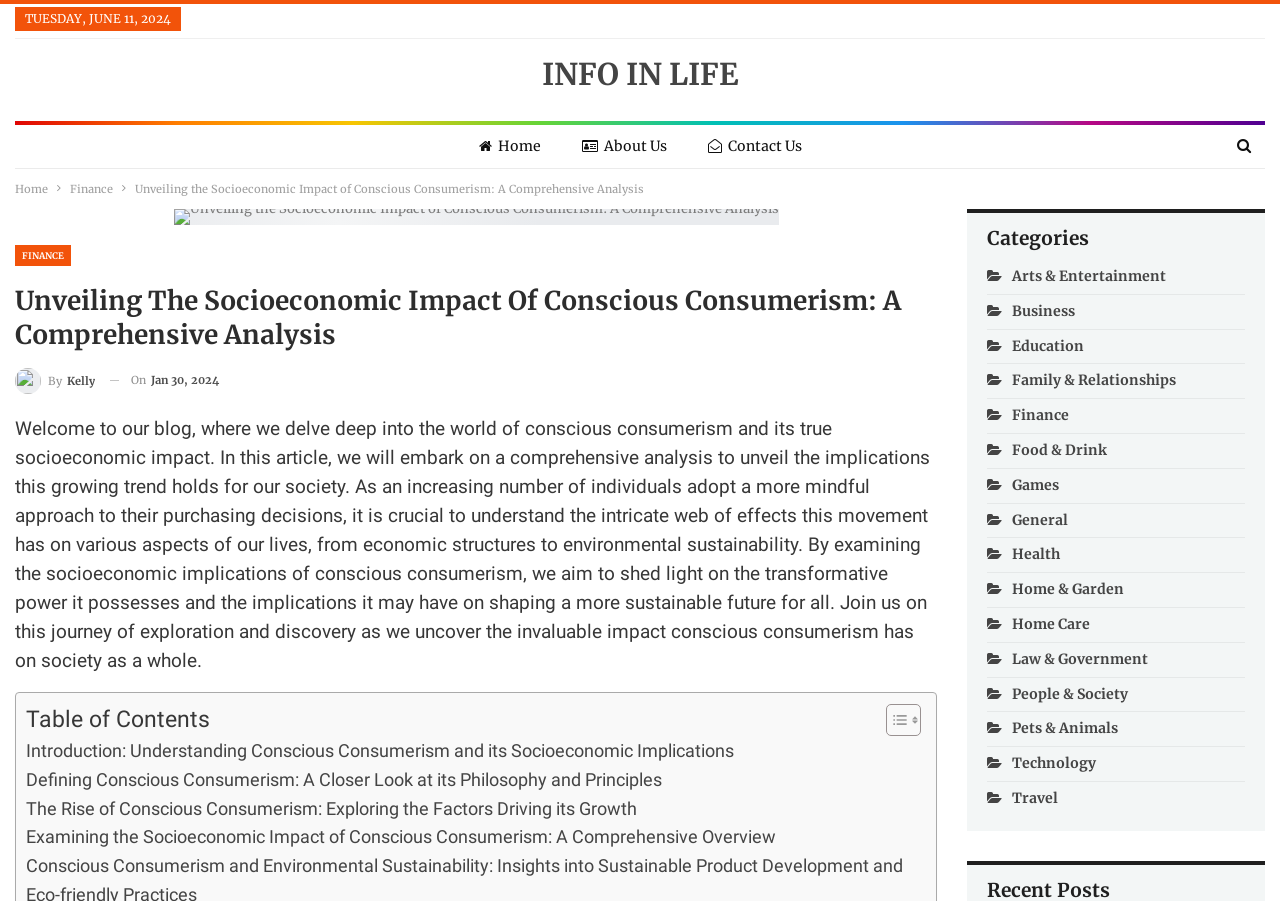Identify the bounding box coordinates of the region I need to click to complete this instruction: "Read the article by Kelly".

[0.012, 0.407, 0.074, 0.437]